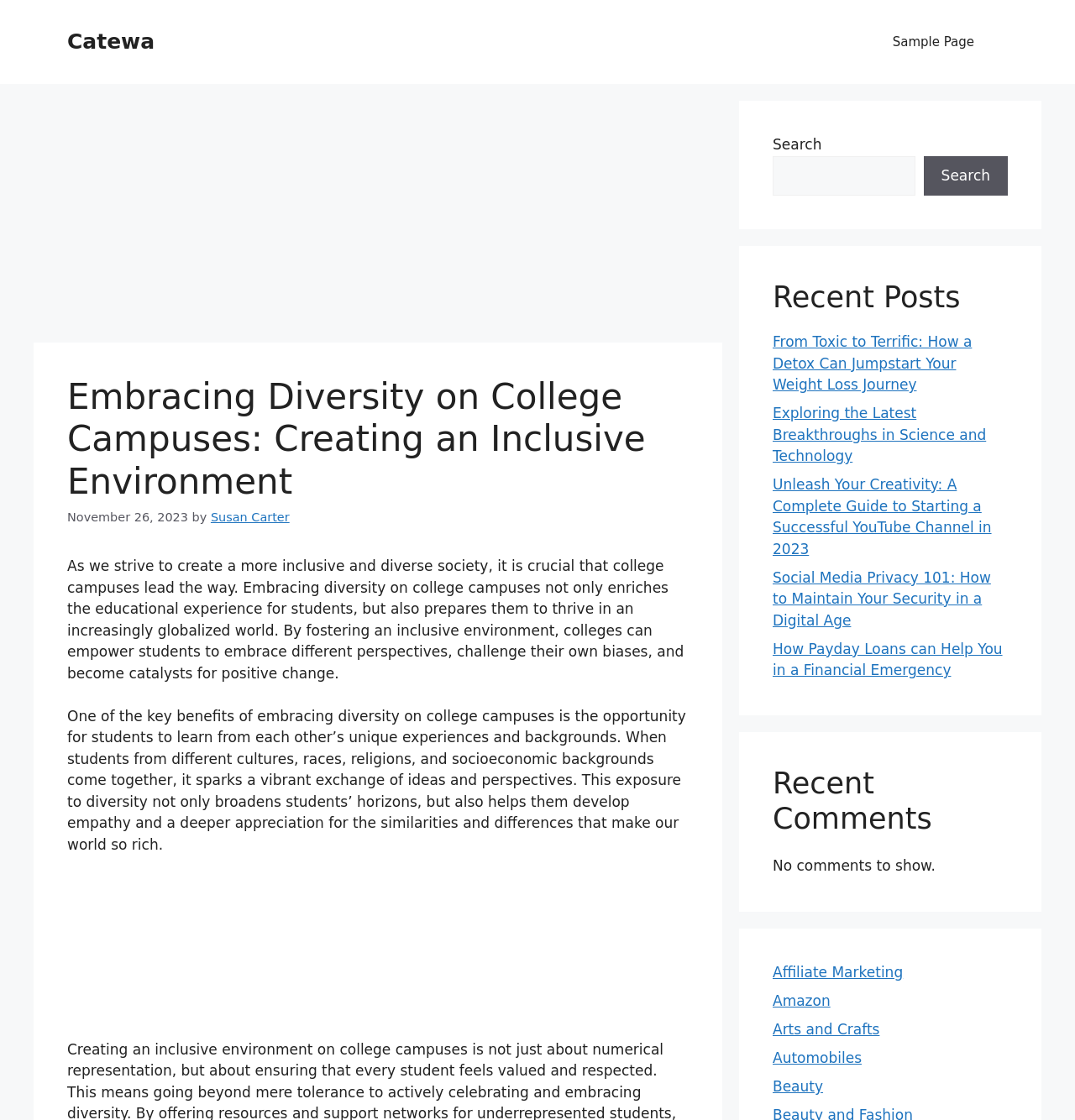Determine the bounding box coordinates of the clickable element to achieve the following action: 'View the 'Recent Comments''. Provide the coordinates as four float values between 0 and 1, formatted as [left, top, right, bottom].

[0.719, 0.683, 0.938, 0.746]